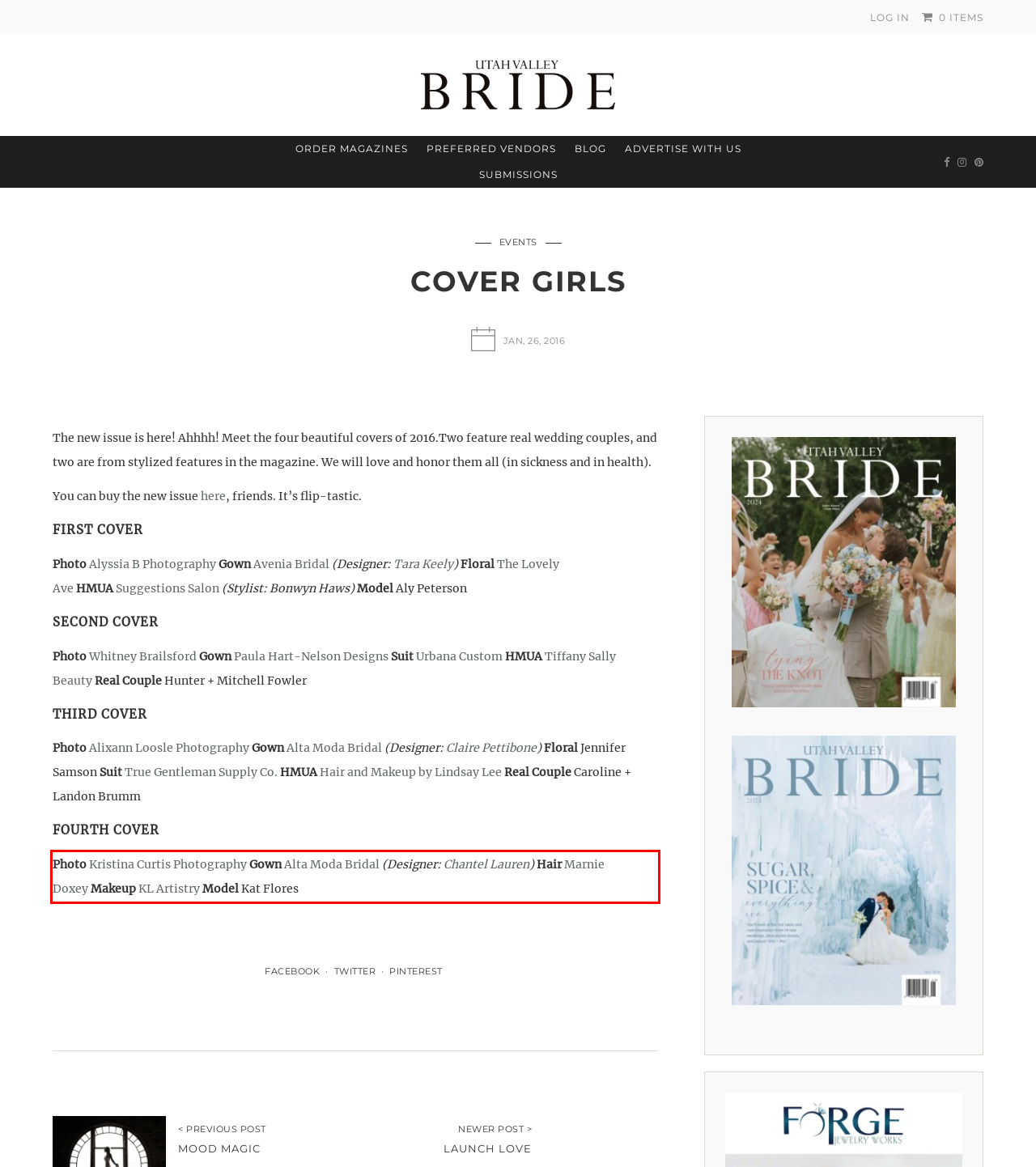Look at the provided screenshot of the webpage and perform OCR on the text within the red bounding box.

Photo Kristina Curtis Photography Gown Alta Moda Bridal (Designer: Chantel Lauren) Hair Marnie Doxey Makeup KL Artistry Model Kat Flores